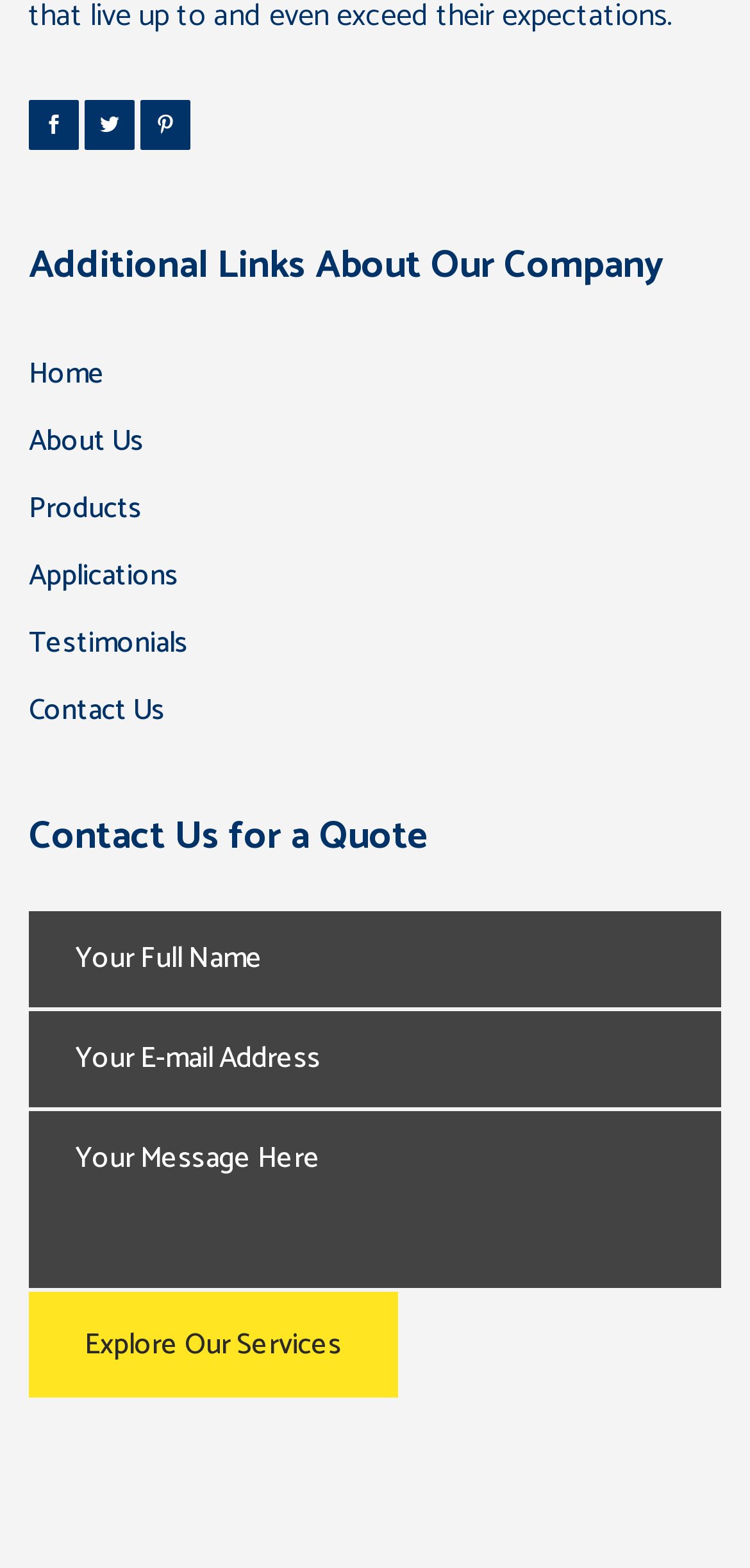Determine the bounding box coordinates of the clickable region to carry out the instruction: "Click on the 'About Us' link".

[0.038, 0.26, 0.962, 0.303]